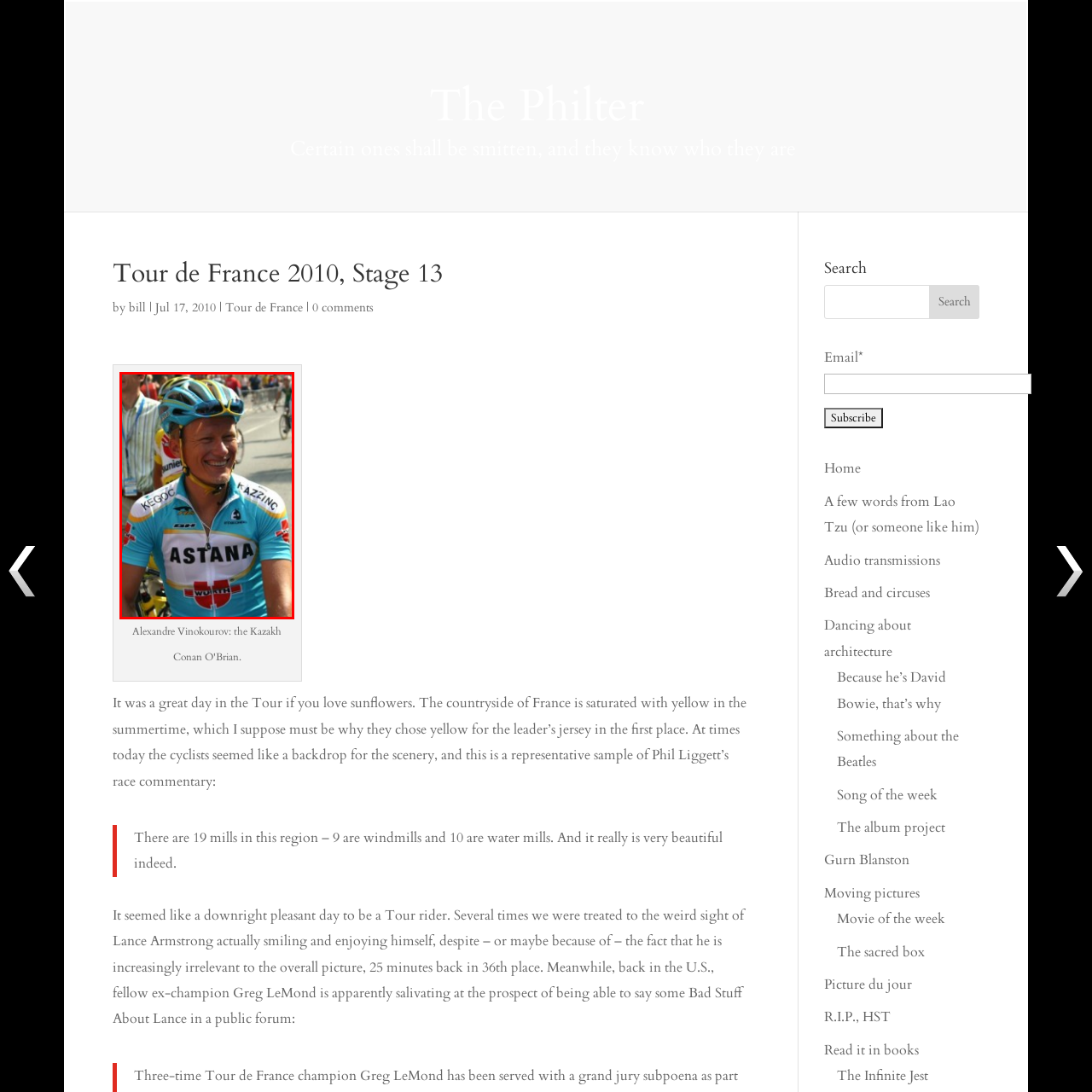Observe the image enclosed by the red rectangle, What is on the front of the cyclist's jersey?
 Give a single word or phrase as your answer.

ASTANA